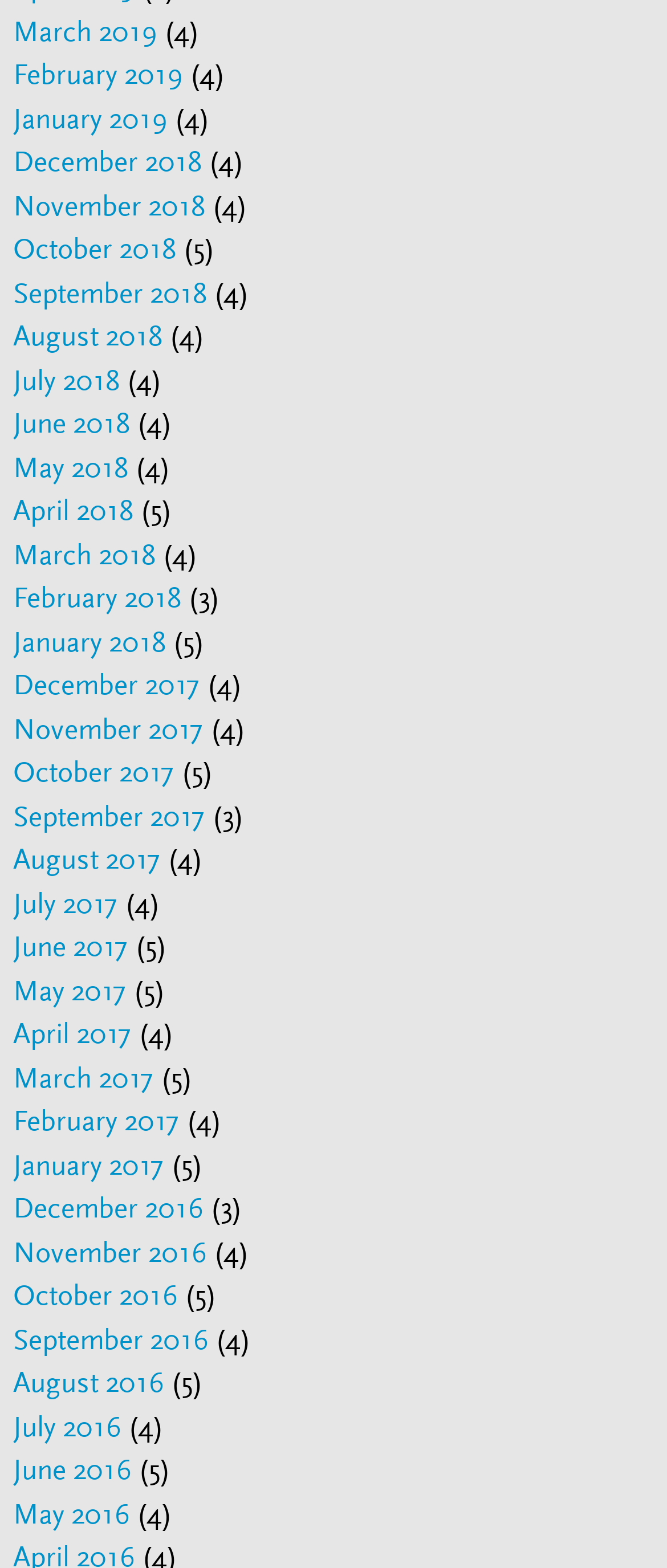Determine the bounding box coordinates of the area to click in order to meet this instruction: "Browse December 2018".

[0.02, 0.092, 0.302, 0.113]